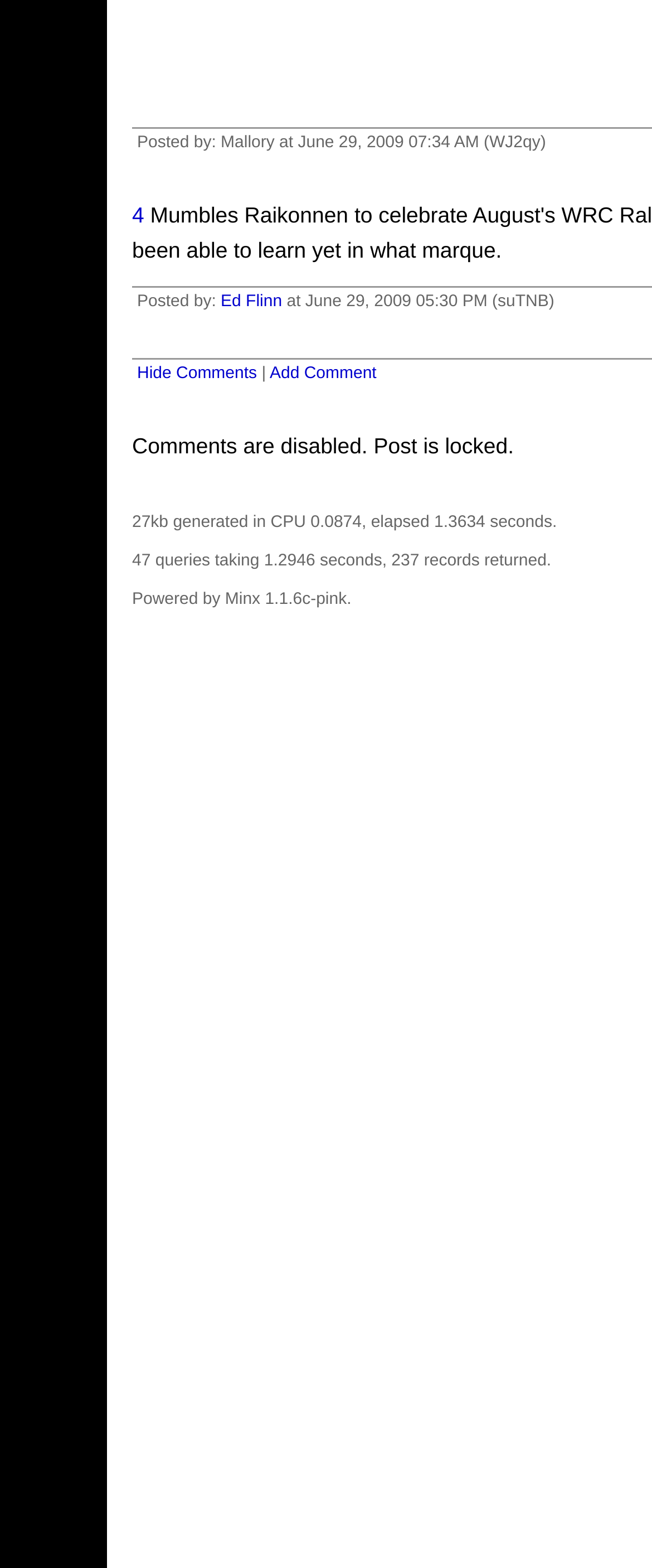Identify the bounding box of the UI component described as: "Steven Den Beste".

[0.435, 0.709, 0.798, 0.73]